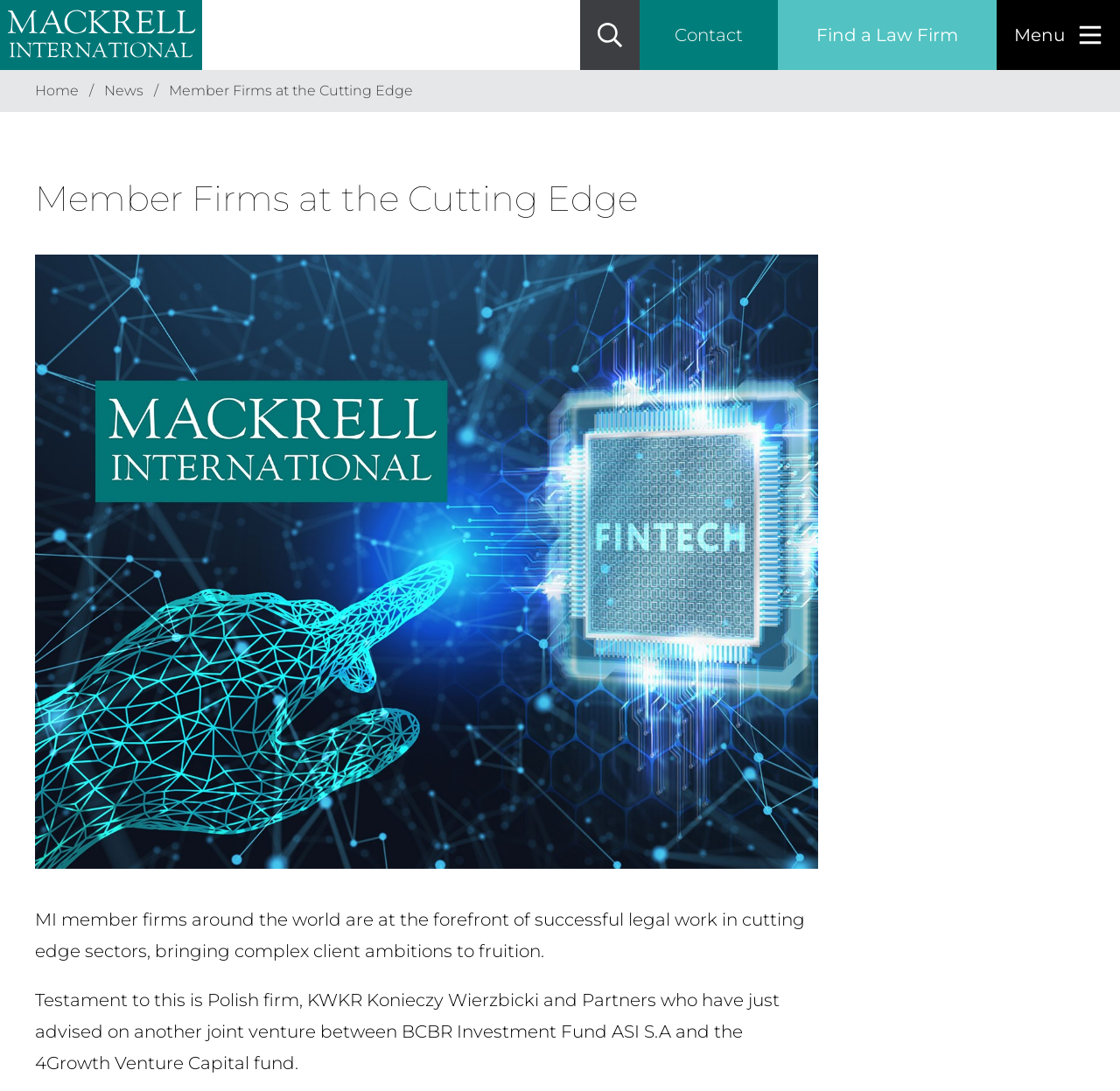What is the purpose of the 'Find a Law Firm' button?
Refer to the screenshot and deliver a thorough answer to the question presented.

The 'Find a Law Firm' button is located on the top right corner of the webpage, and it is likely to be used to search for law firms based on various criteria such as region, country, firm, and speciality, as indicated by the comboboxes and checkboxes below it.